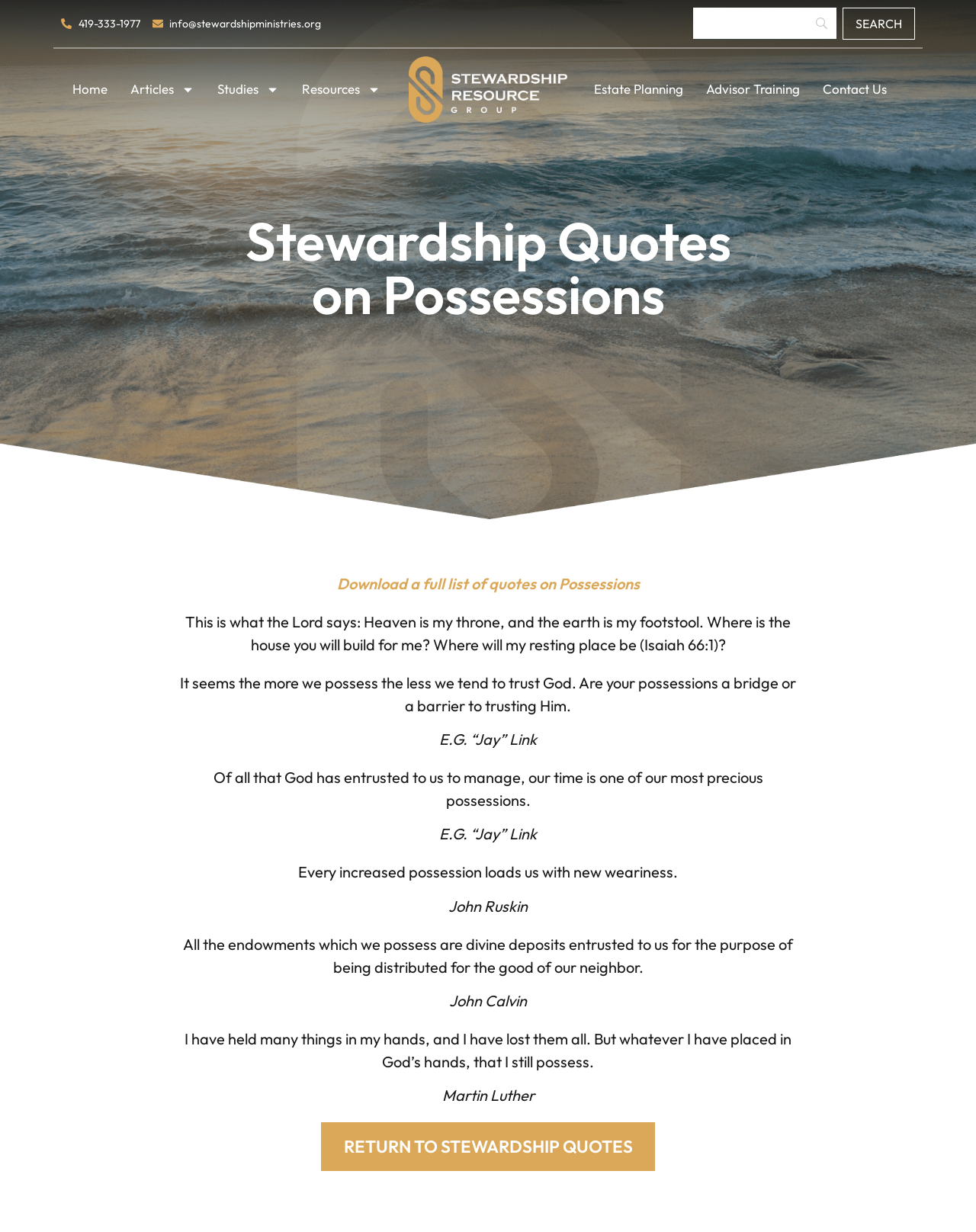Identify the bounding box of the UI element that matches this description: "Contact Us".

[0.831, 0.058, 0.92, 0.087]